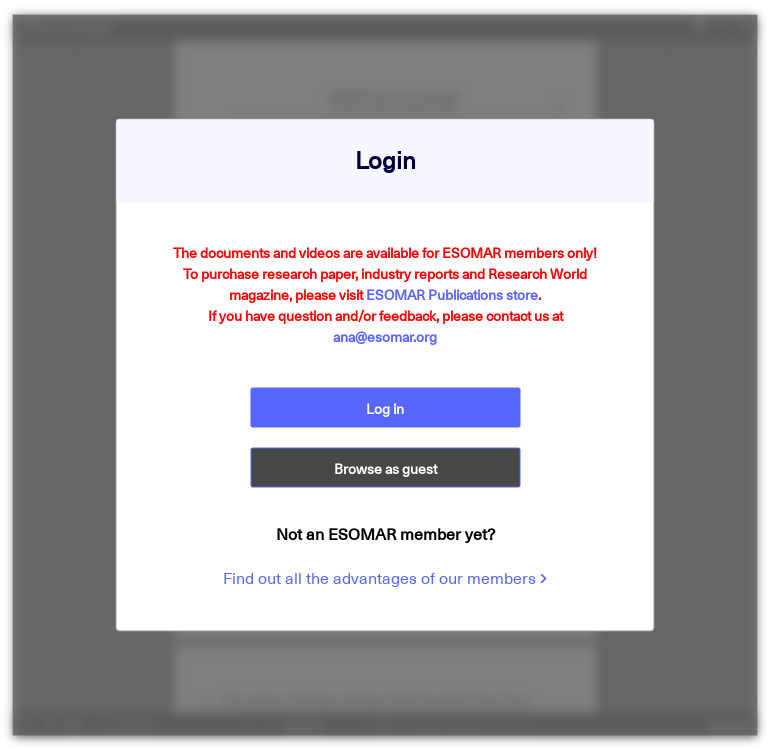Provide a thorough description of what you see in the image.

The image displays a login prompt for the ESOMAR (European Society for Opinion and Market Research) website. The window is prominently designed with a heading titled "Login" at the top. Below the heading, there is an important message in vibrant red text stating that documents and videos are exclusively available for ESOMAR members. It also provides instructions for purchasing research papers, industry reports, and issues of the Research World magazine through the ESOMAR Publications store. 

The interface features two buttons: "Log in" and "Browse as guest," allowing users to either access member content or view limited information as a guest. Additionally, there is an inquiry about becoming an ESOMAR member, with a link encouraging users to discover the advantages of membership. Below the login options, an email address for feedback and questions is provided, indicating support for users navigating the site. The overall layout is simple, yet functional, emphasizing membership benefits and user accessibility.